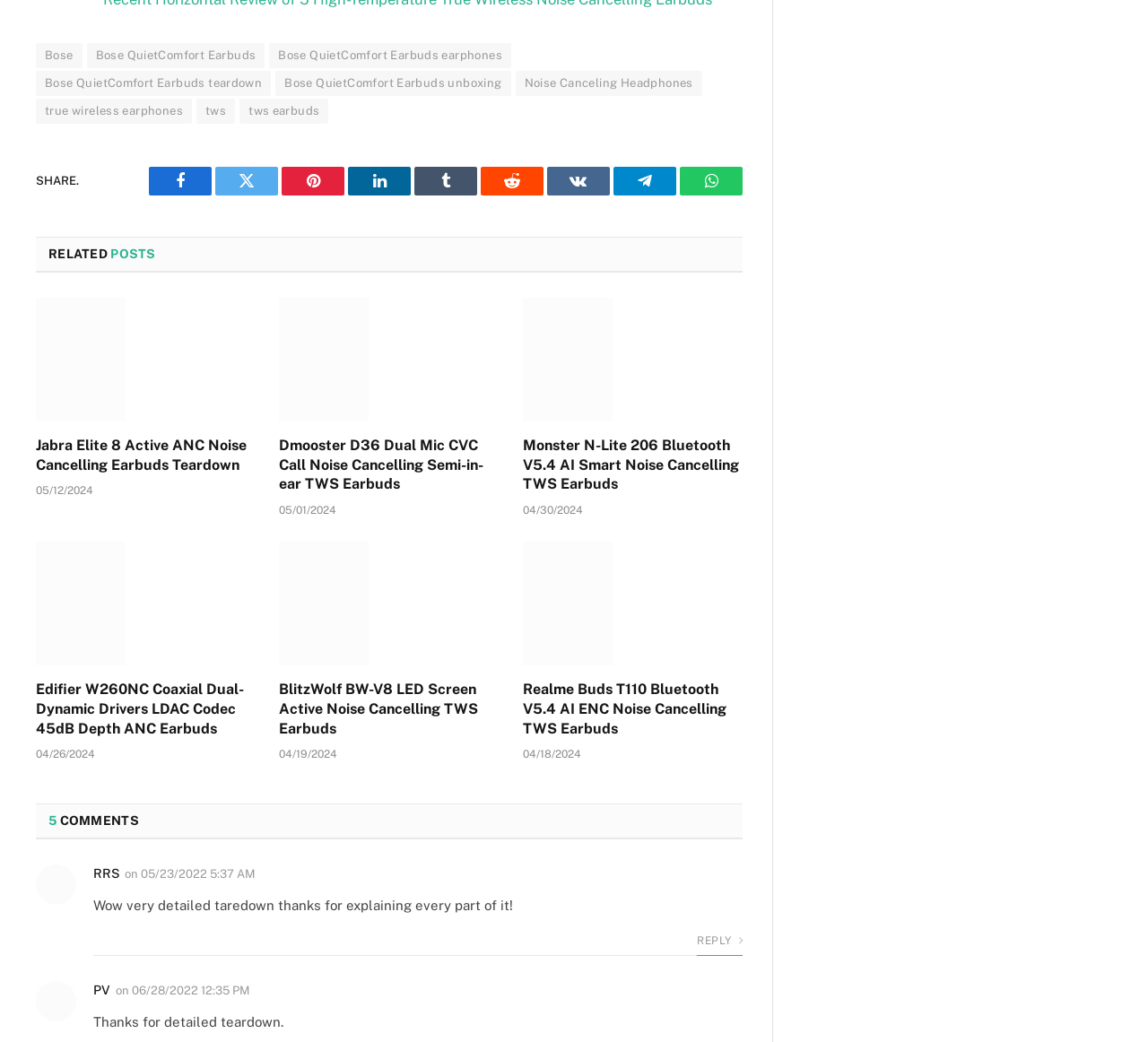Please use the details from the image to answer the following question comprehensively:
What is the title of the first related post?

I looked at the first article element, which contains a heading element with the specified title, and is located below the social media sharing links.